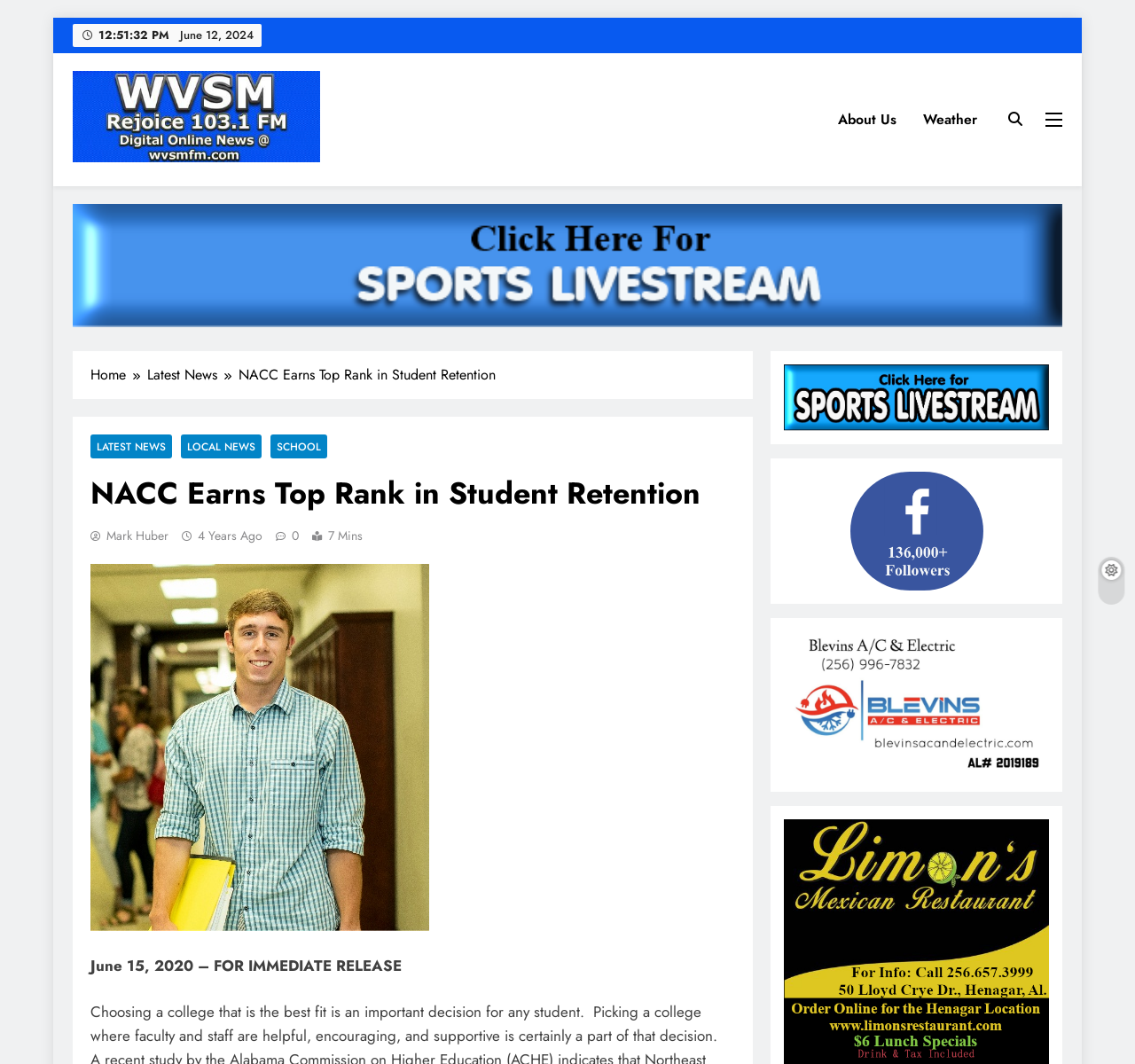Please identify the bounding box coordinates of the clickable region that I should interact with to perform the following instruction: "Click on 'About Us'". The coordinates should be expressed as four float numbers between 0 and 1, i.e., [left, top, right, bottom].

[0.726, 0.09, 0.801, 0.135]